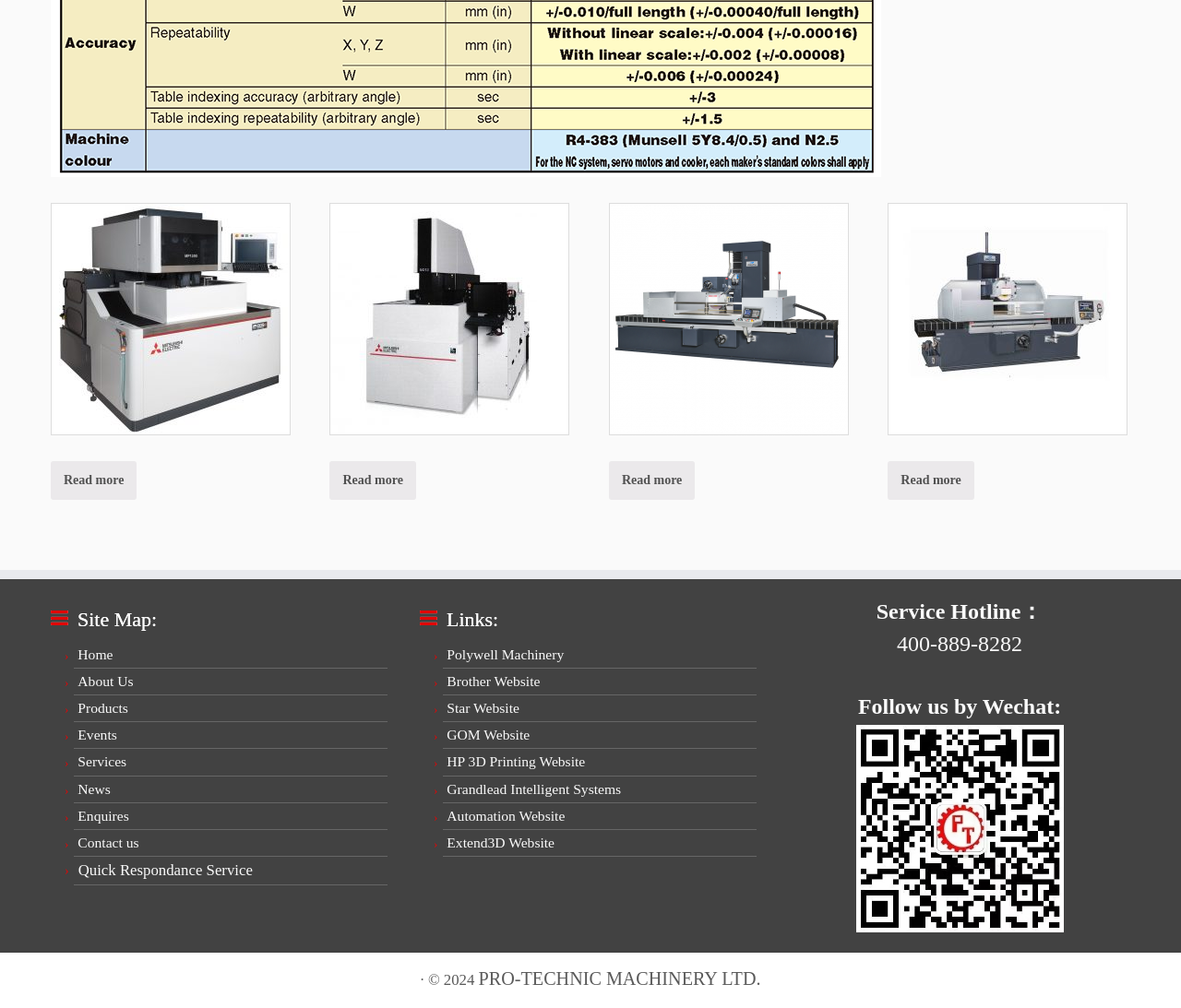Identify the bounding box coordinates for the region to click in order to carry out this instruction: "Click on Read more". Provide the coordinates using four float numbers between 0 and 1, formatted as [left, top, right, bottom].

[0.043, 0.458, 0.116, 0.496]